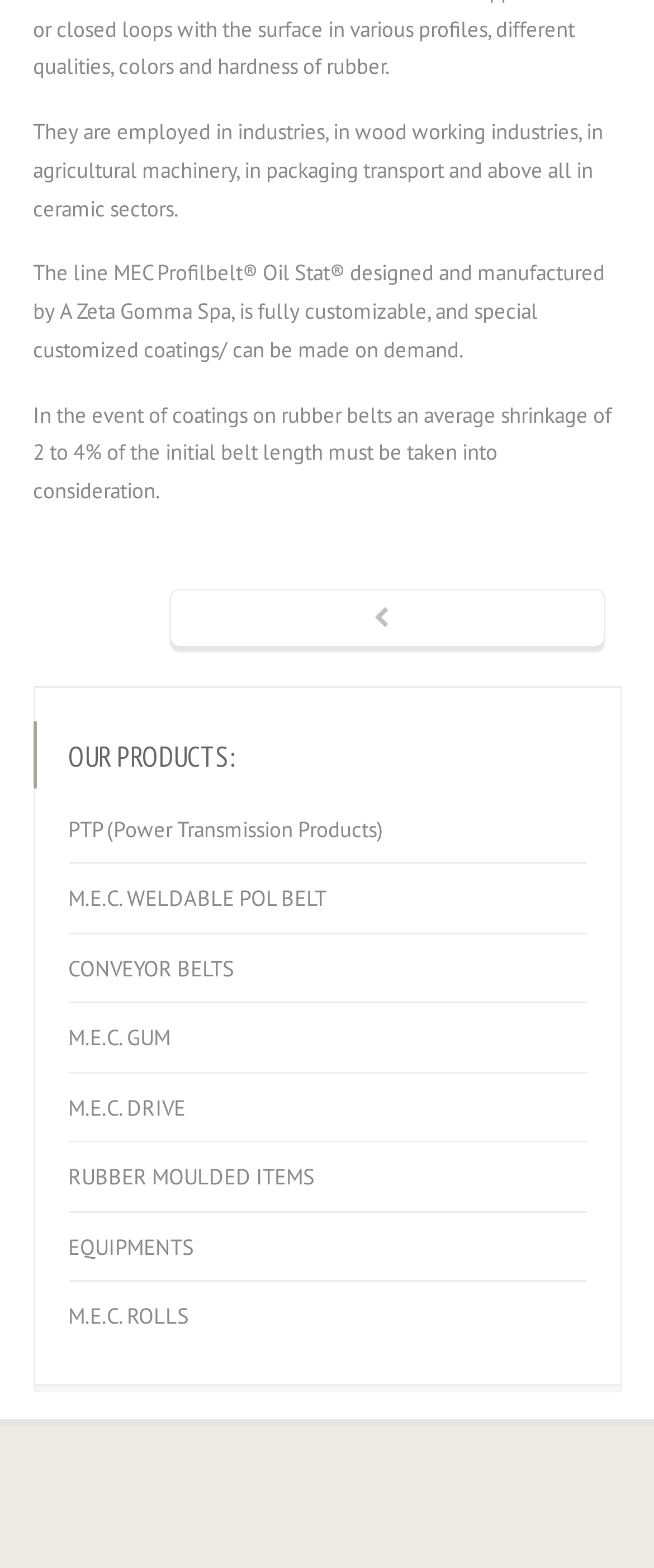Answer the following in one word or a short phrase: 
What is the name of the product line designed by A Zeta Gomma Spa?

MEC Profilbelt Oil Stat